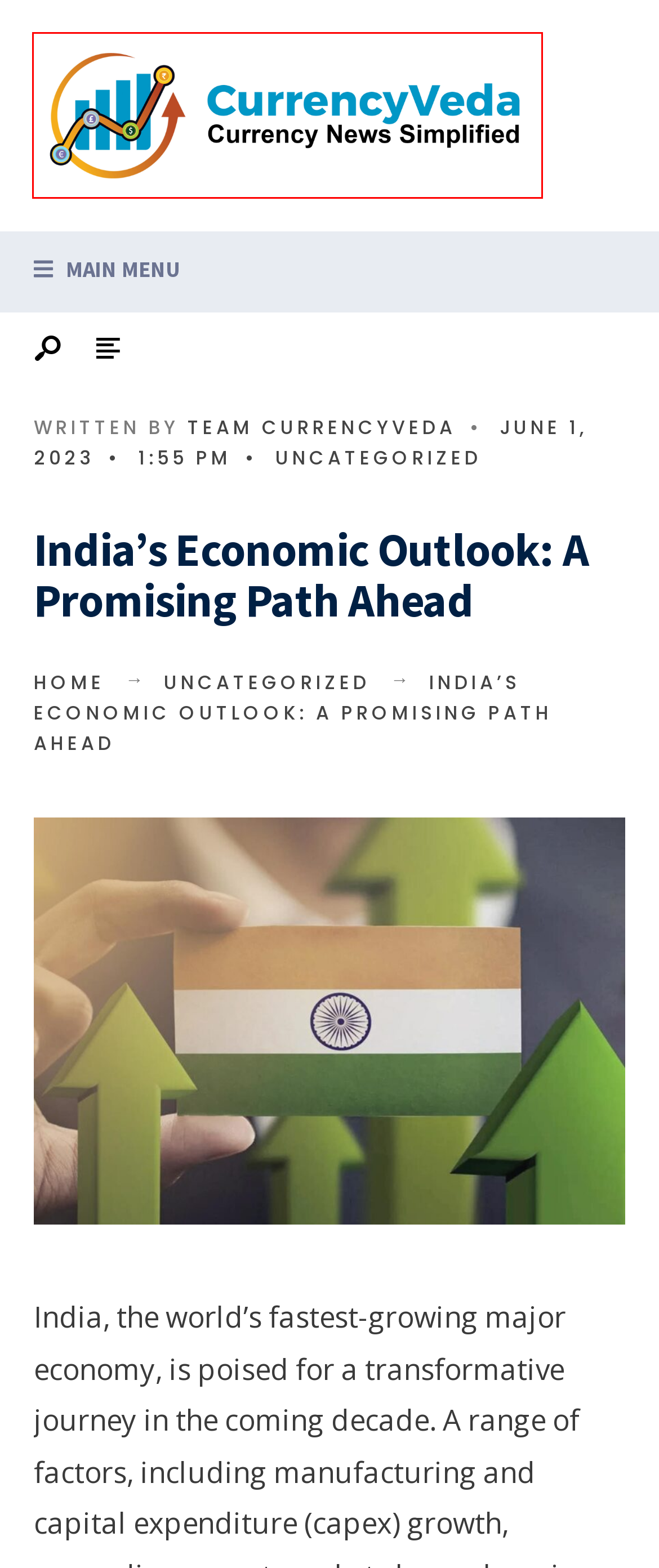You are provided with a screenshot of a webpage containing a red rectangle bounding box. Identify the webpage description that best matches the new webpage after the element in the bounding box is clicked. Here are the potential descriptions:
A. Recent trends in the foreign exchange market in India
B. Team CurrencyVeda, Author at CurrencyVeda Blog
C. Master the Art of Stock Market Investing: Tips, Strategies, and Insights
D. Uncategorized Archives - CurrencyVeda Blog
E. From Novice to Pro: The Comprehensive Stock Market Investing Guide
F. India's Economic Growth Outlook: Manufacturing and Exports Surge, Fueling Growth Prospects
G. Mastering the Market: Essential Currency Trading Strategies for Forex Success
H. CurrencyVeda Blog - Currency Trading Fundamental Analysis, Ecucation & More...

H